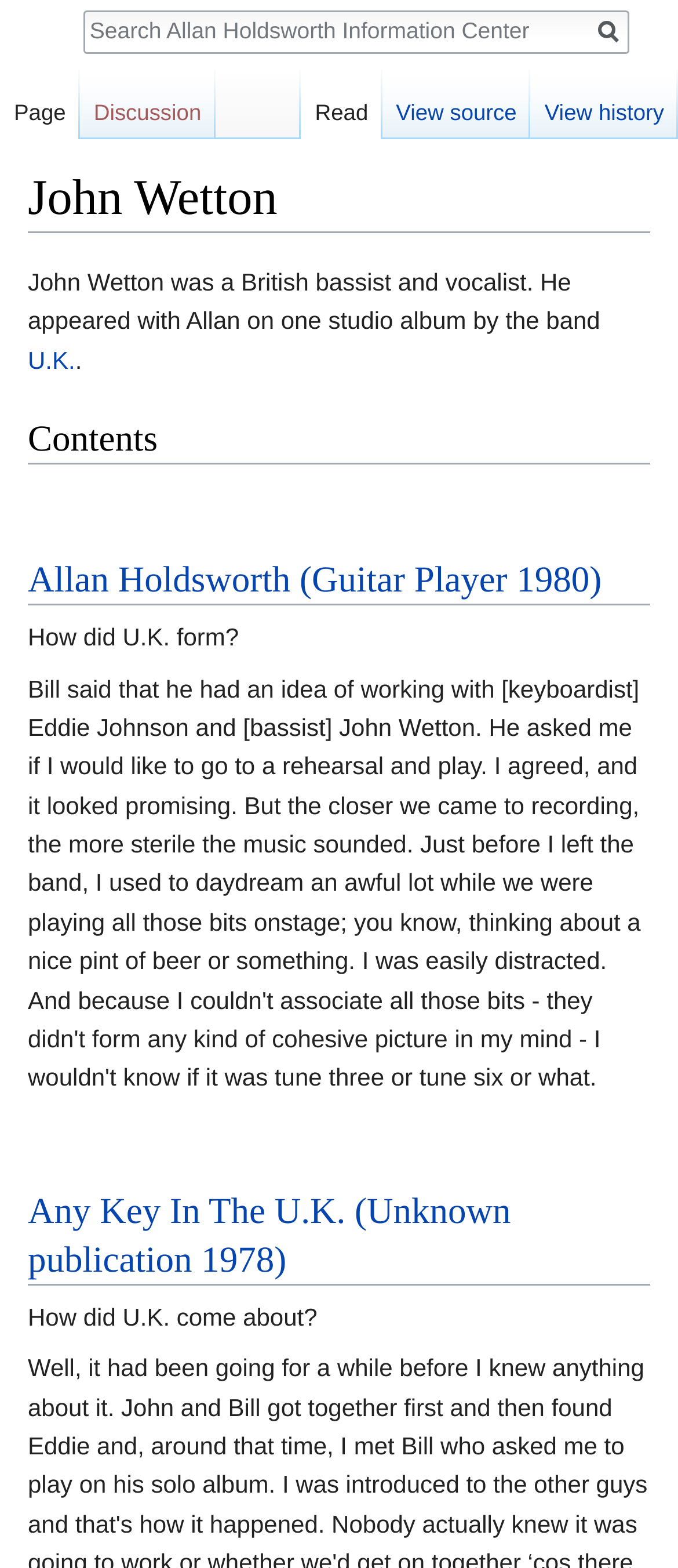Can you specify the bounding box coordinates of the area that needs to be clicked to fulfill the following instruction: "View Allan Holdsworth's Guitar Player 1980 article"?

[0.041, 0.356, 0.887, 0.383]